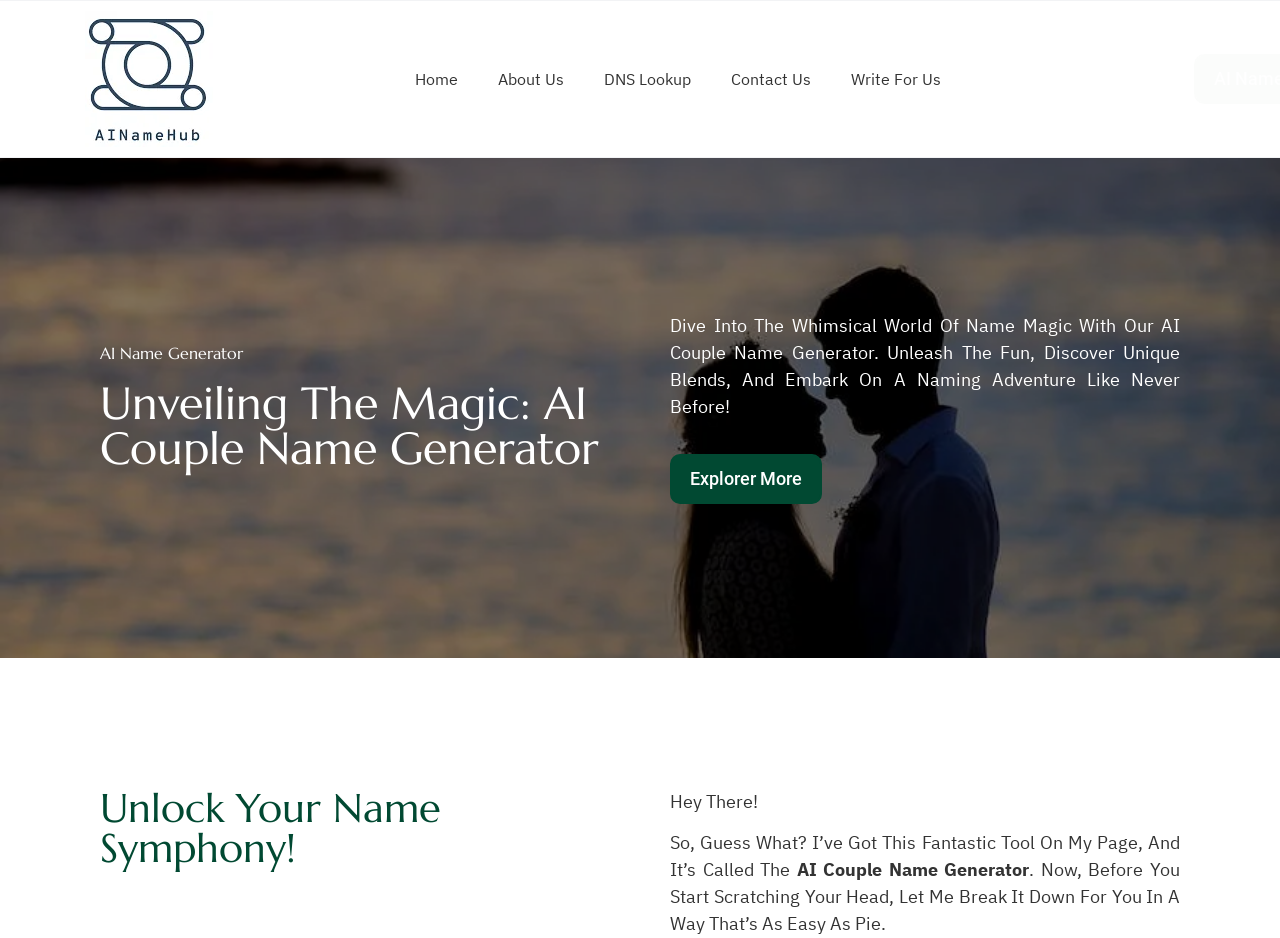Determine which piece of text is the heading of the webpage and provide it.

Unveiling The Magic: AI Couple Name Generator